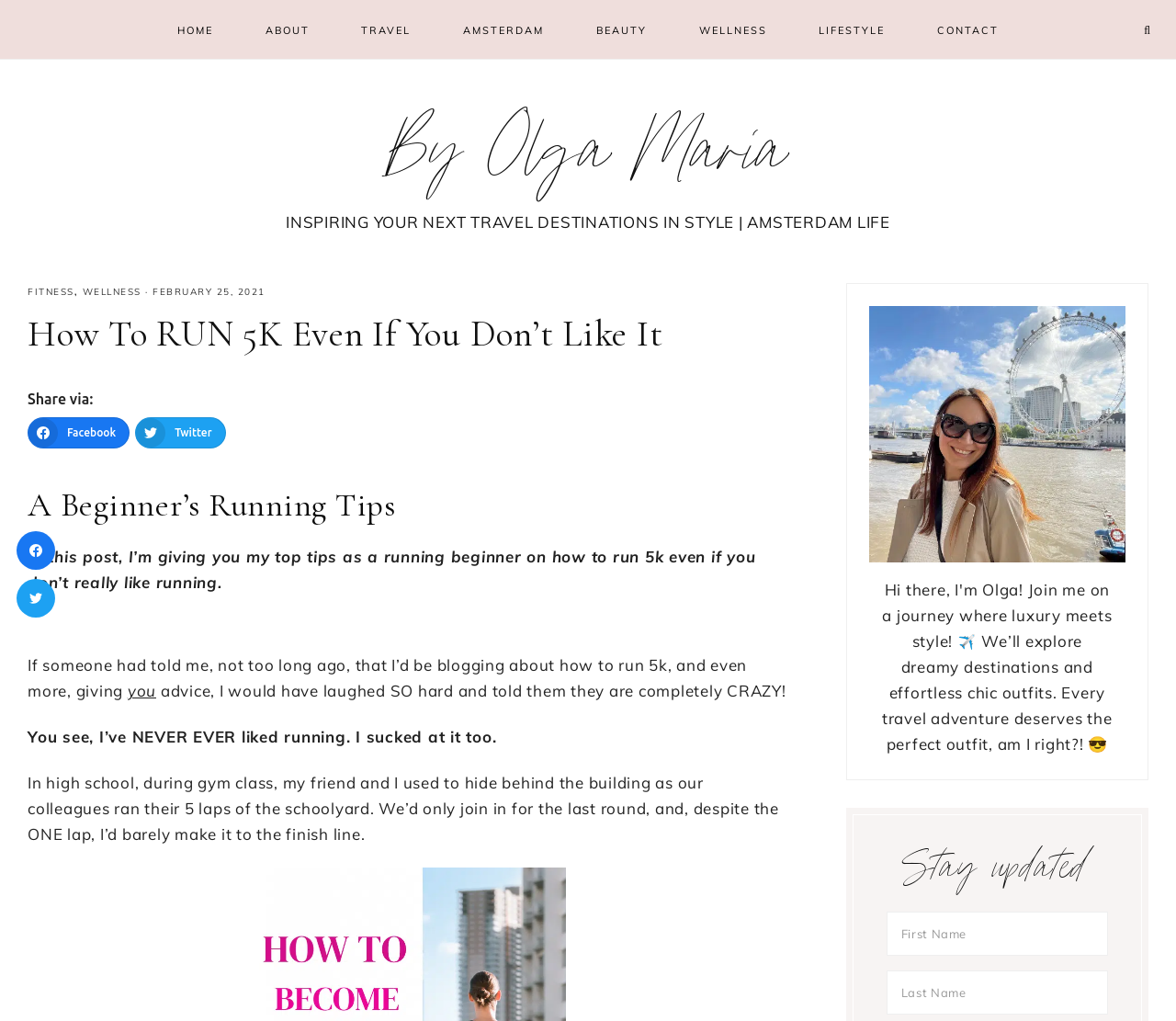Utilize the information from the image to answer the question in detail:
What is the purpose of the textbox at the bottom?

The purpose of the textbox at the bottom is to allow users to stay updated, as mentioned in the heading 'Stay updated' above the textbox, and it asks for the user's first name and last name.